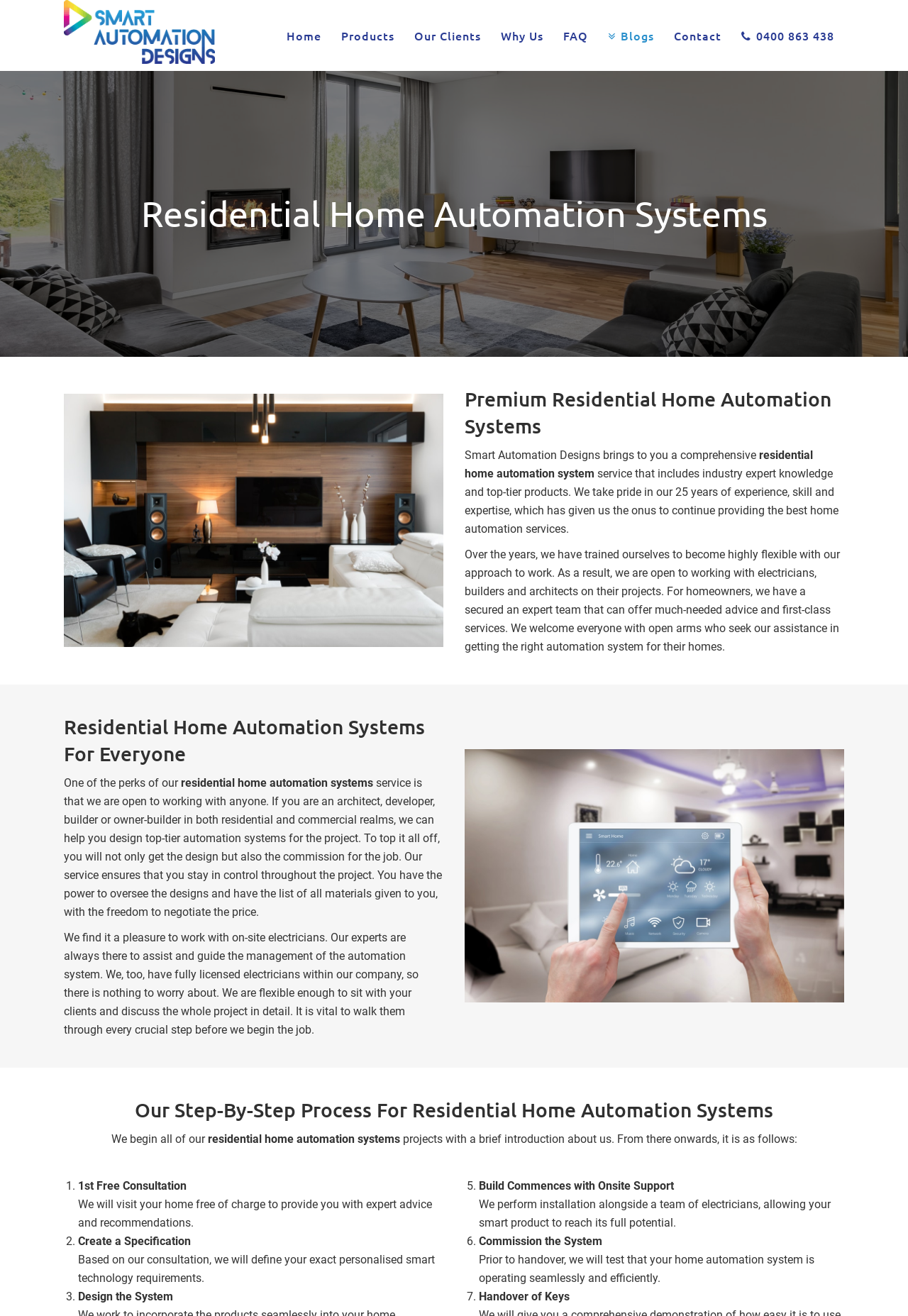Can you identify the bounding box coordinates of the clickable region needed to carry out this instruction: 'Click on the 'Blogs' link'? The coordinates should be four float numbers within the range of 0 to 1, stated as [left, top, right, bottom].

[0.659, 0.0, 0.731, 0.054]